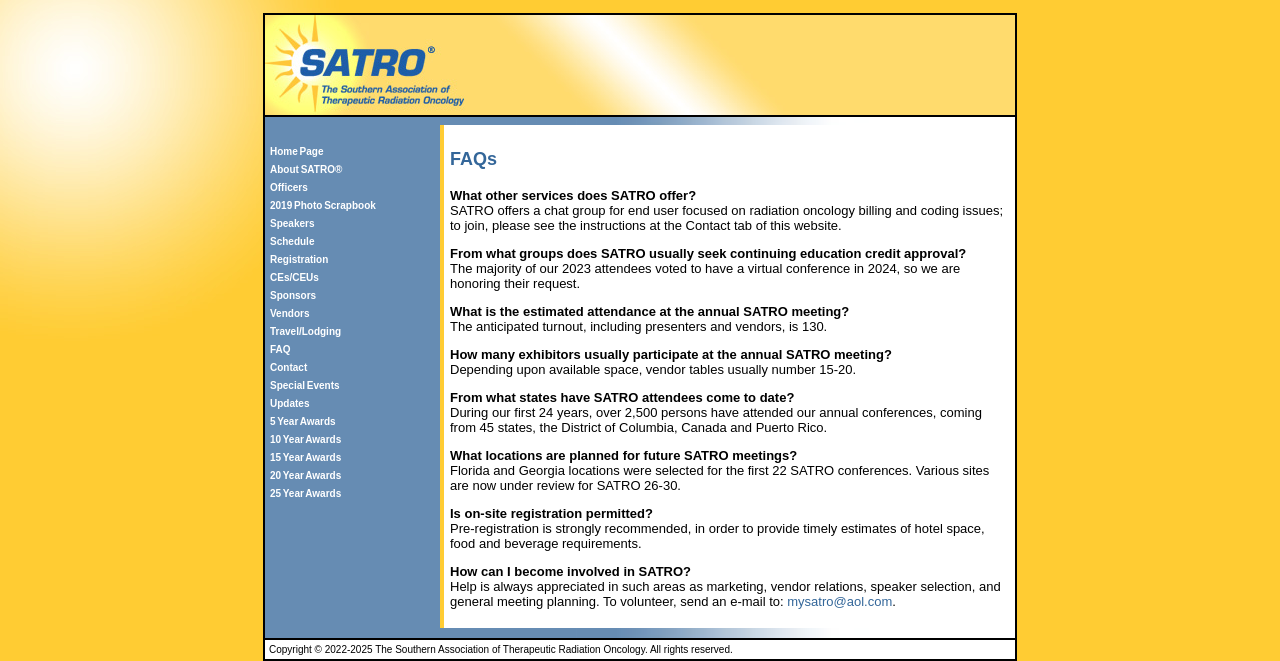Provide the bounding box coordinates of the UI element this sentence describes: "Updates".

[0.211, 0.602, 0.242, 0.619]